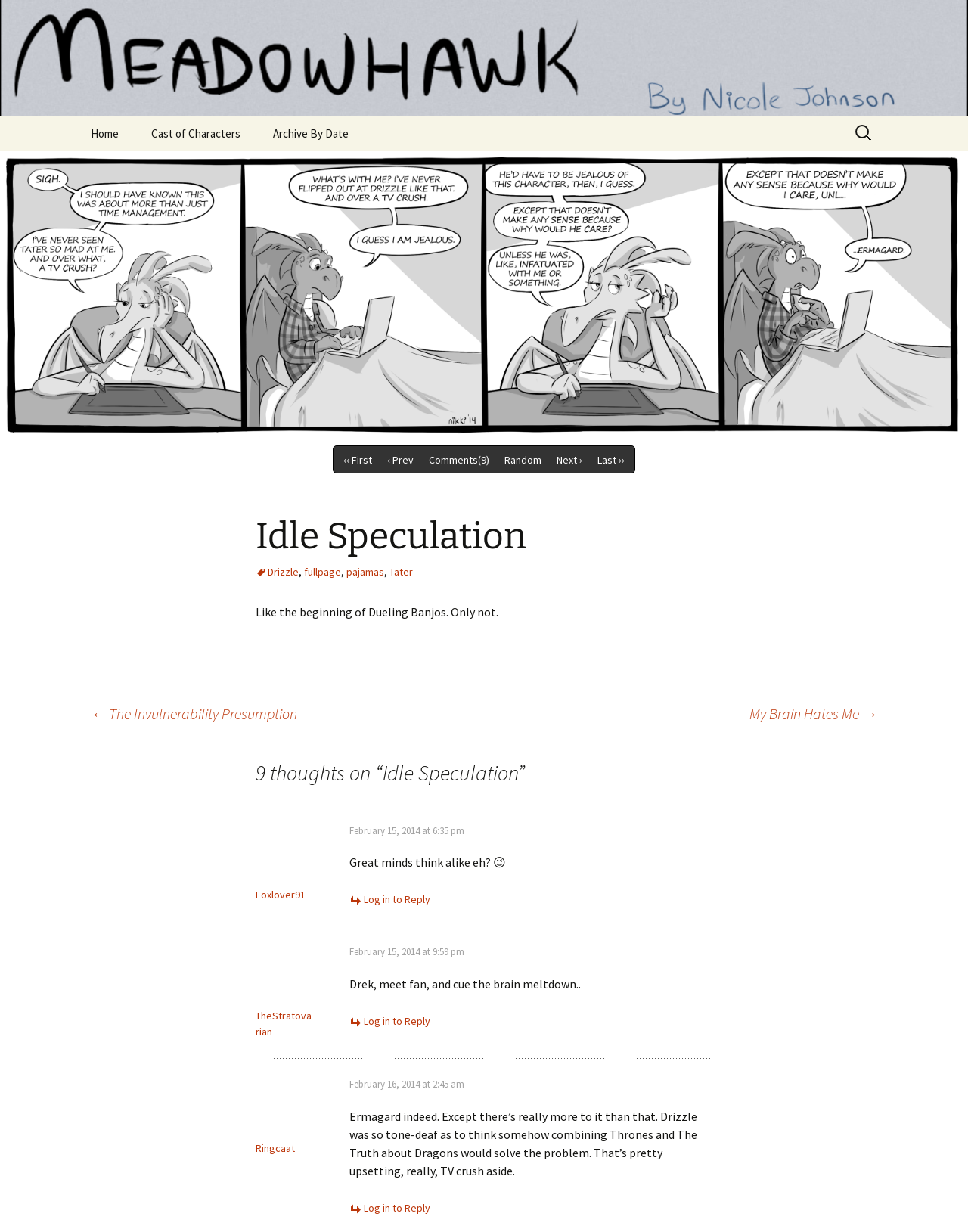Please identify the bounding box coordinates of the region to click in order to complete the task: "View comments". The coordinates must be four float numbers between 0 and 1, specified as [left, top, right, bottom].

[0.435, 0.365, 0.513, 0.382]